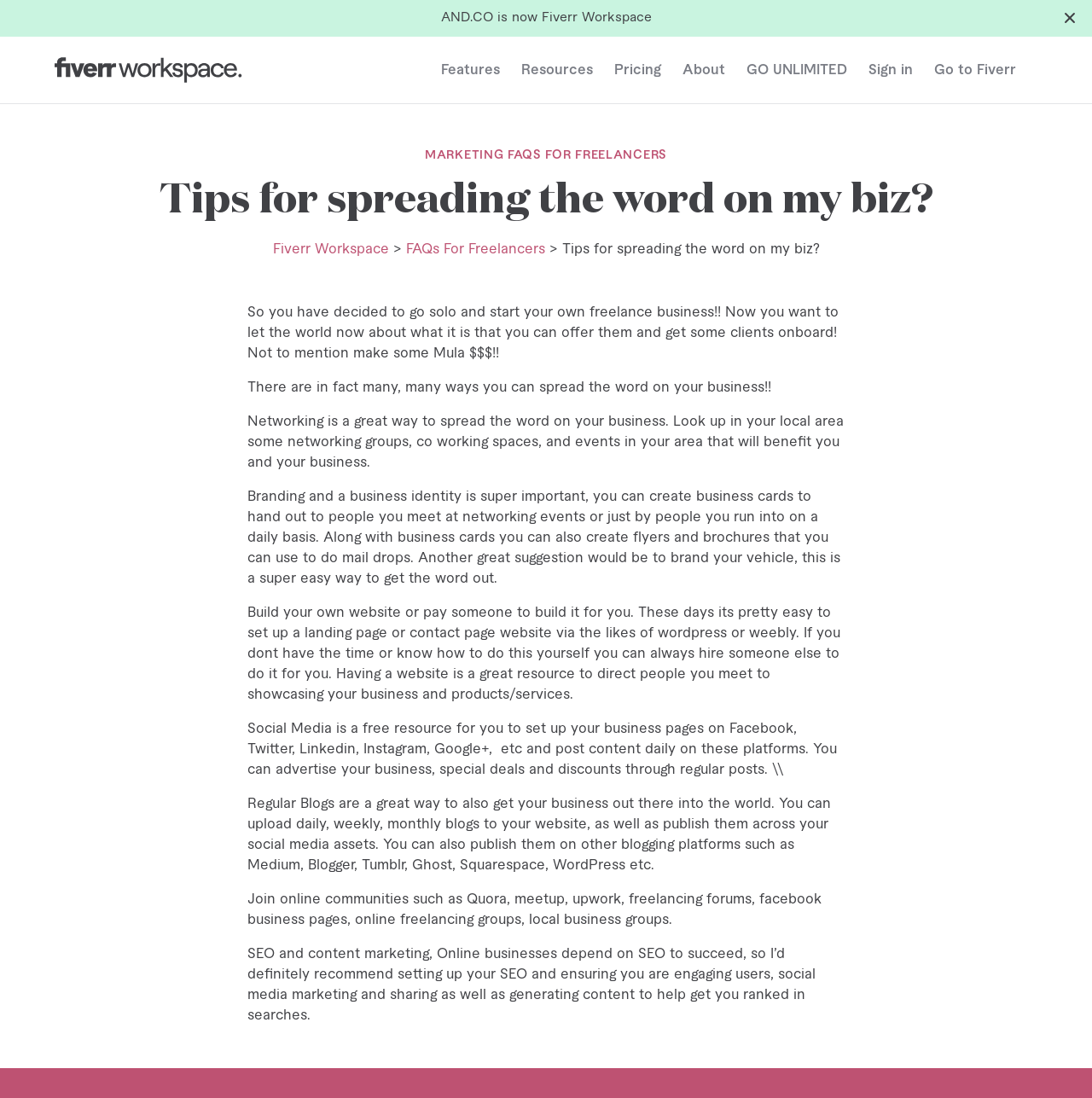What is the purpose of branding and business identity?
Provide an in-depth and detailed explanation in response to the question.

I read the static text element 'Branding and a business identity is super important, you can create business cards to hand out to people you meet at networking events or just by people you run into on a daily basis.' which suggests that the purpose of branding and business identity is to spread the word on one's business.